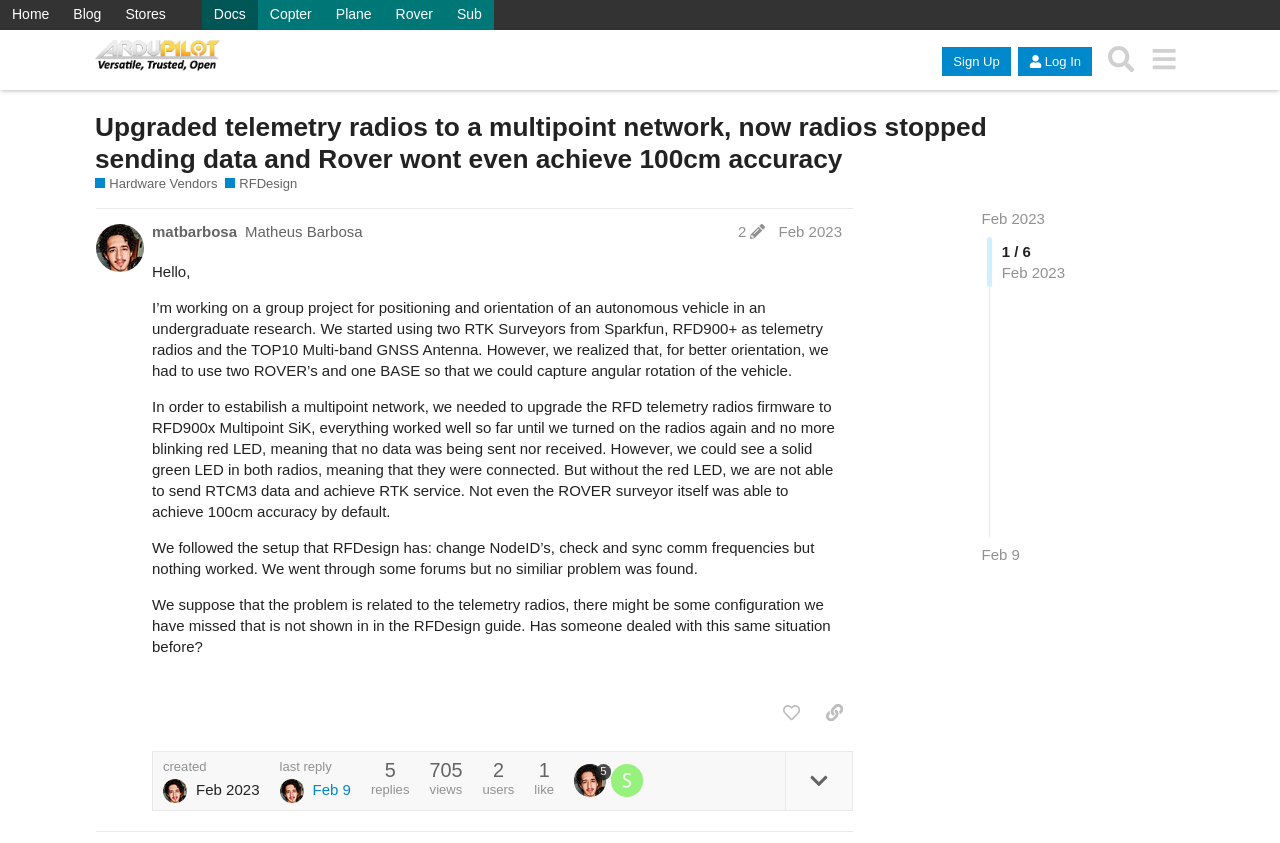What is the topic of the discussion?
Please provide a single word or phrase as your answer based on the image.

Telemetry radios